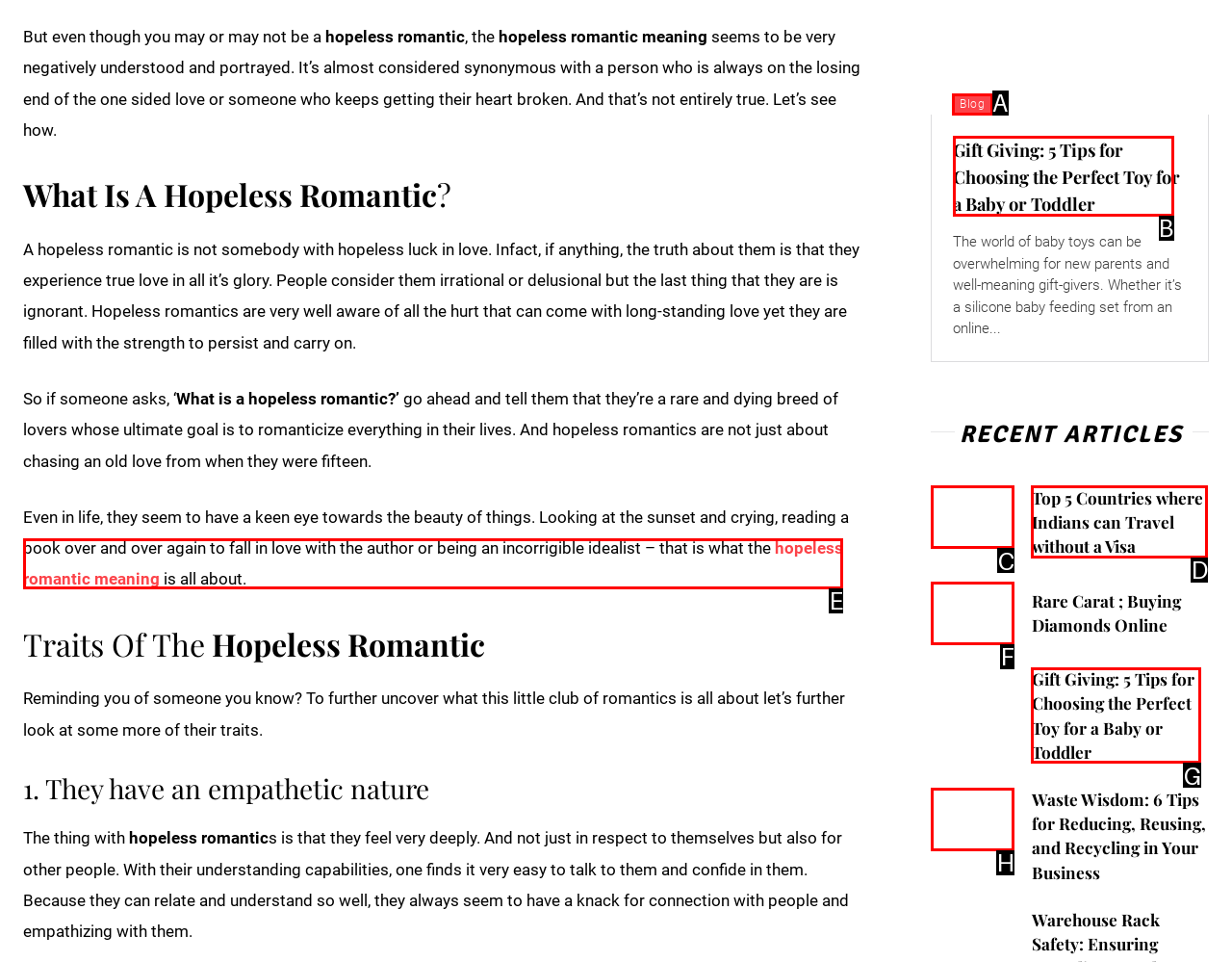Based on the task: Click the 'hopeless romantic meaning' link, which UI element should be clicked? Answer with the letter that corresponds to the correct option from the choices given.

E